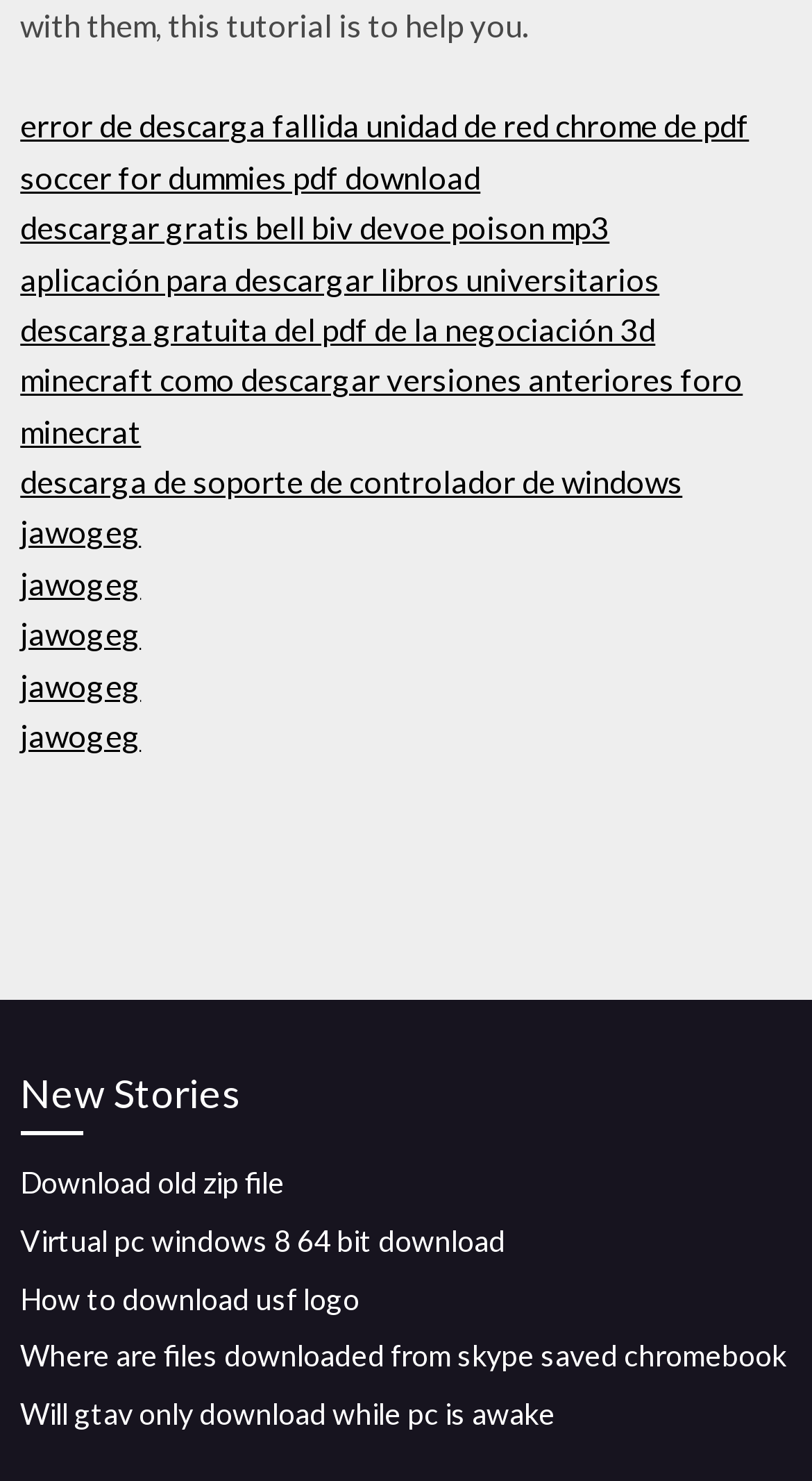What is the topic of the last link?
Using the visual information, respond with a single word or phrase.

GTAV download